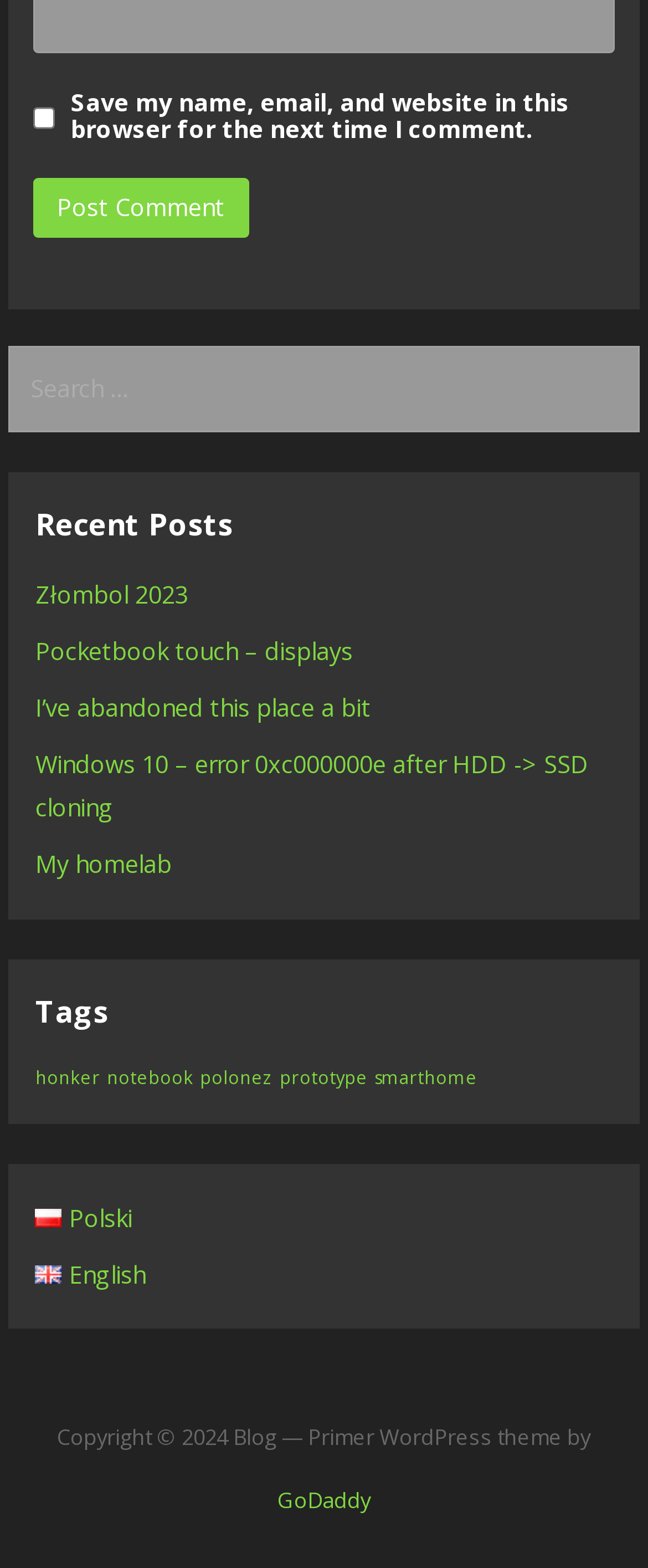Provide the bounding box coordinates for the UI element that is described as: "GoDaddy".

[0.428, 0.947, 0.572, 0.966]